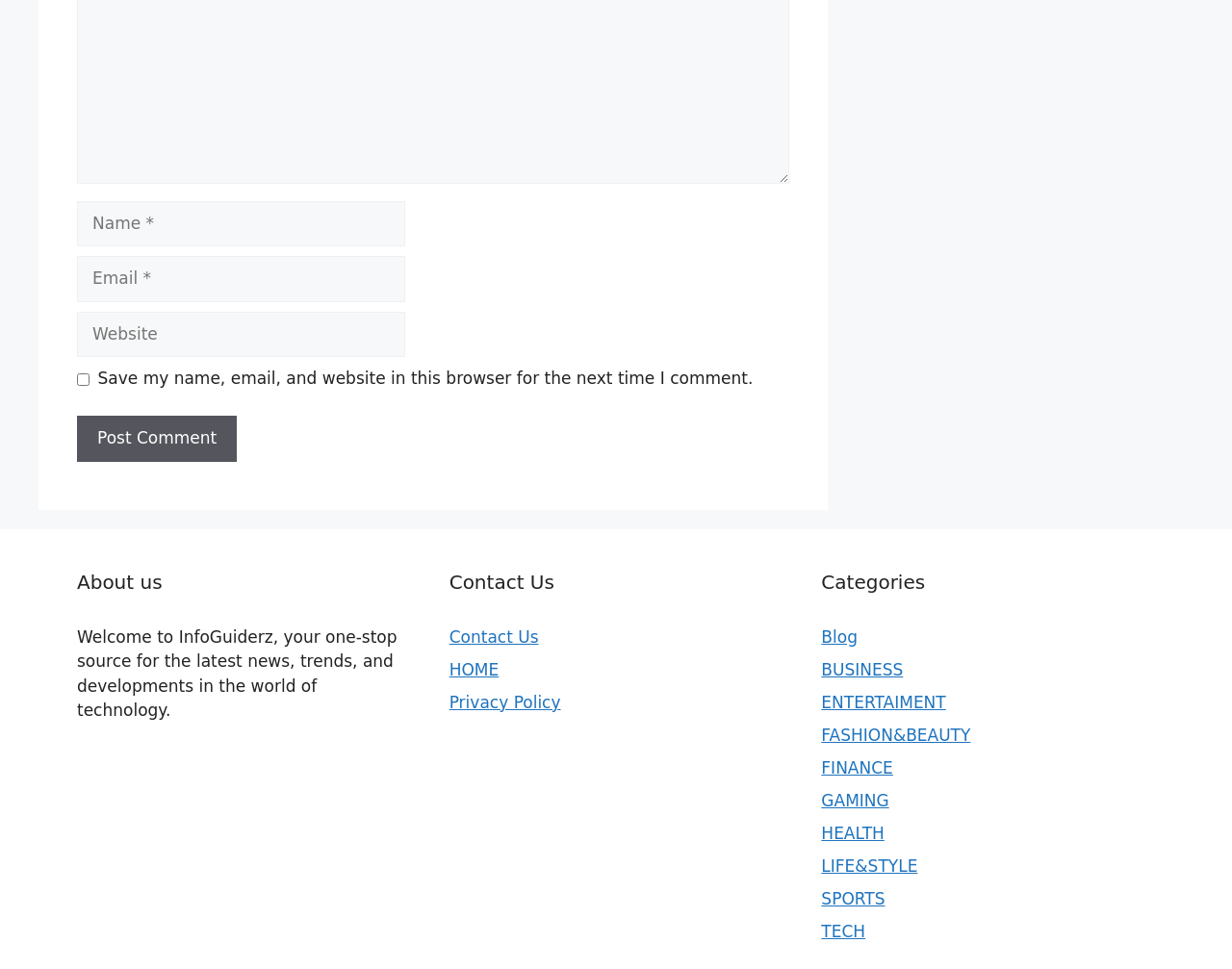What is the topic of the website?
From the image, respond using a single word or phrase.

Technology